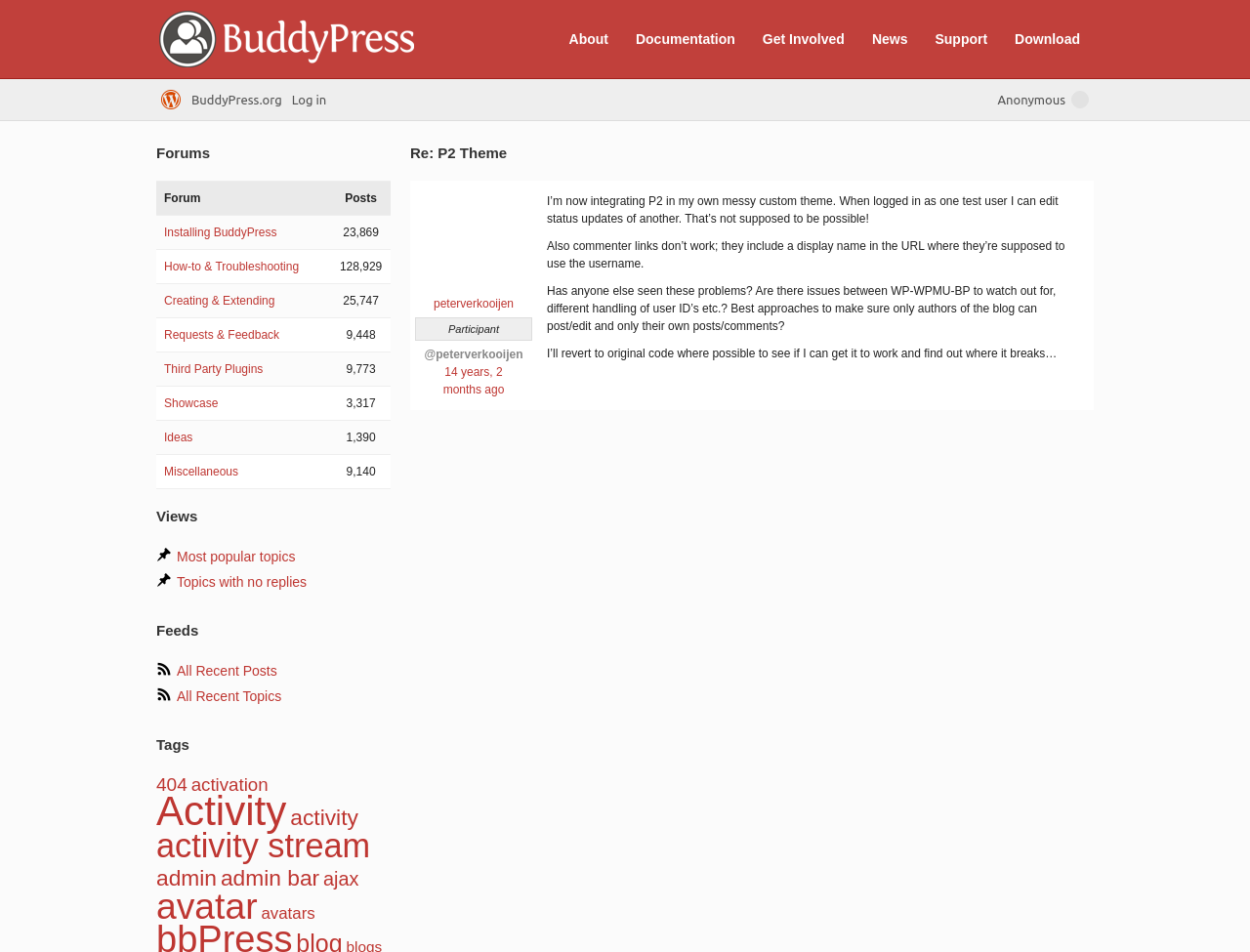Determine the bounding box coordinates for the element that should be clicked to follow this instruction: "Click the 'Post Comment' button". The coordinates should be given as four float numbers between 0 and 1, in the format [left, top, right, bottom].

None